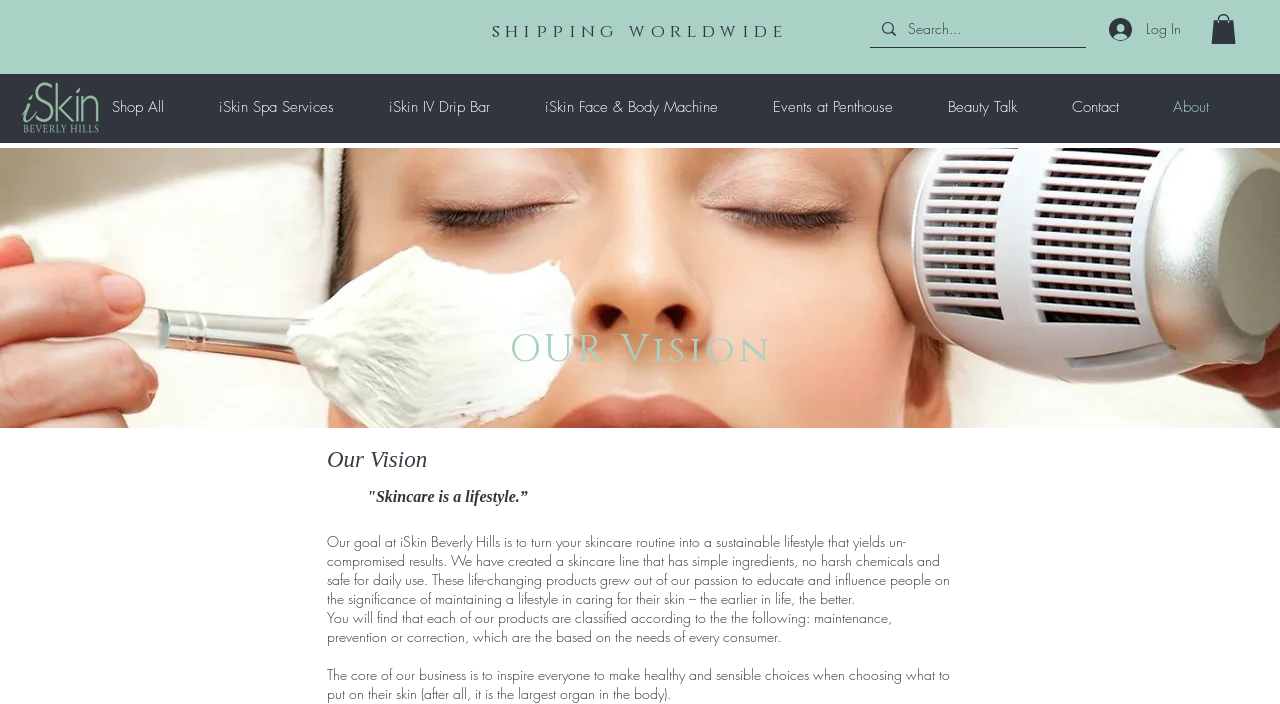Identify the bounding box coordinates for the region of the element that should be clicked to carry out the instruction: "Explore the Shop All section". The bounding box coordinates should be four float numbers between 0 and 1, i.e., [left, top, right, bottom].

[0.066, 0.123, 0.149, 0.18]